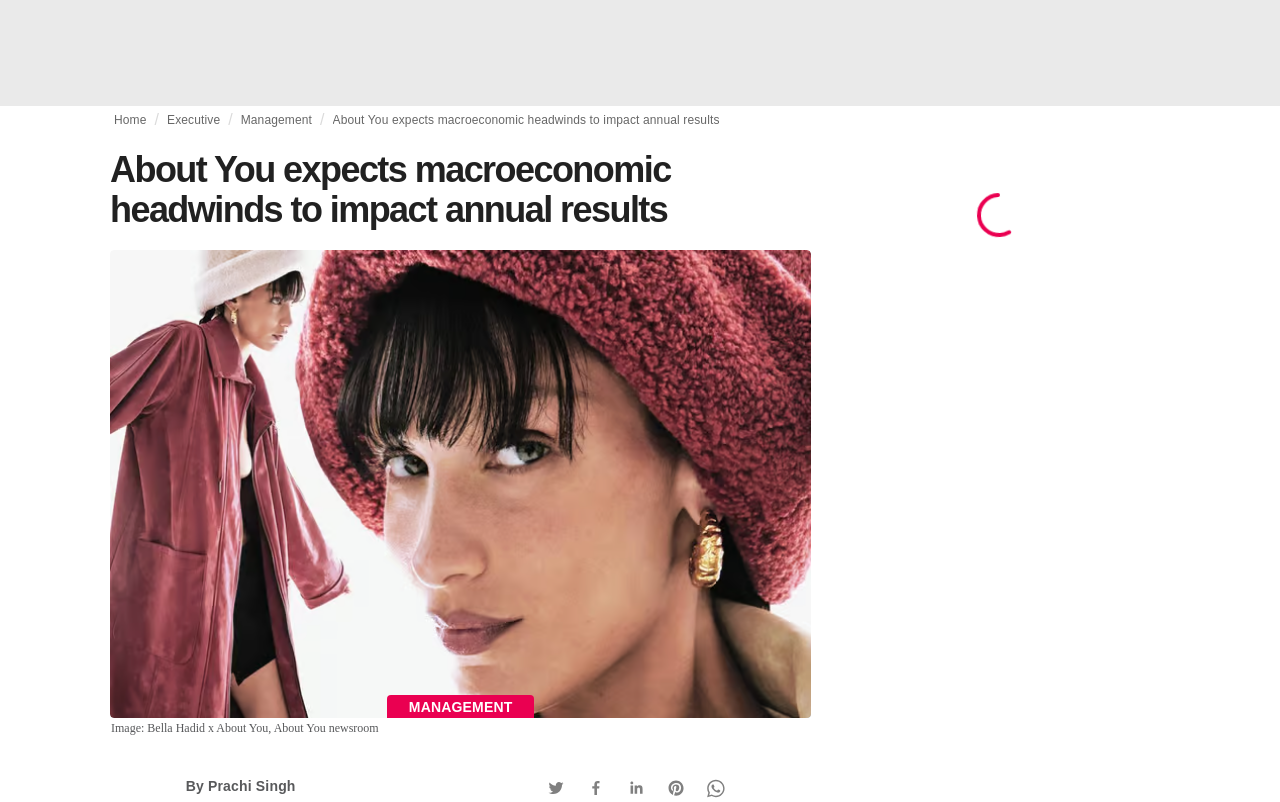What is the category of the news?
Using the information from the image, give a concise answer in one word or a short phrase.

Management